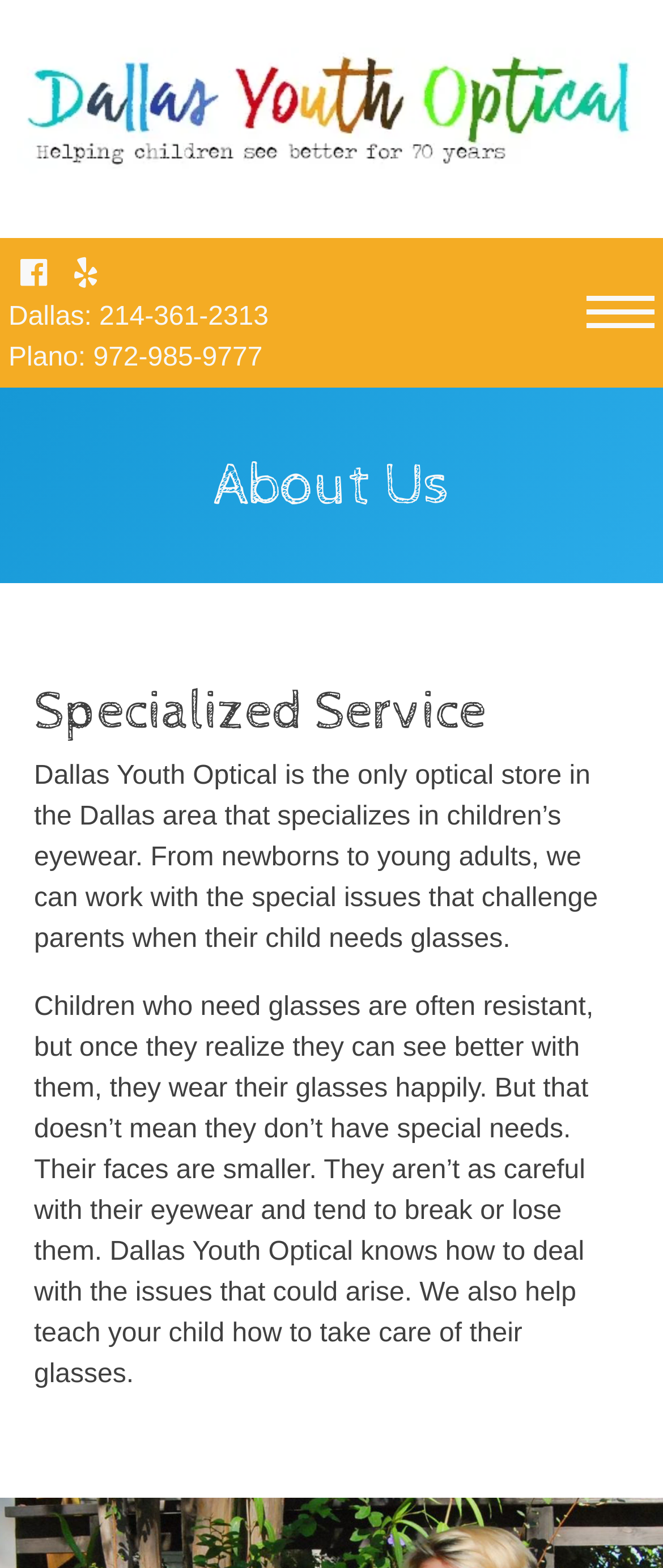Provide the bounding box coordinates for the UI element described in this sentence: "214-361-2313". The coordinates should be four float values between 0 and 1, i.e., [left, top, right, bottom].

[0.15, 0.193, 0.405, 0.211]